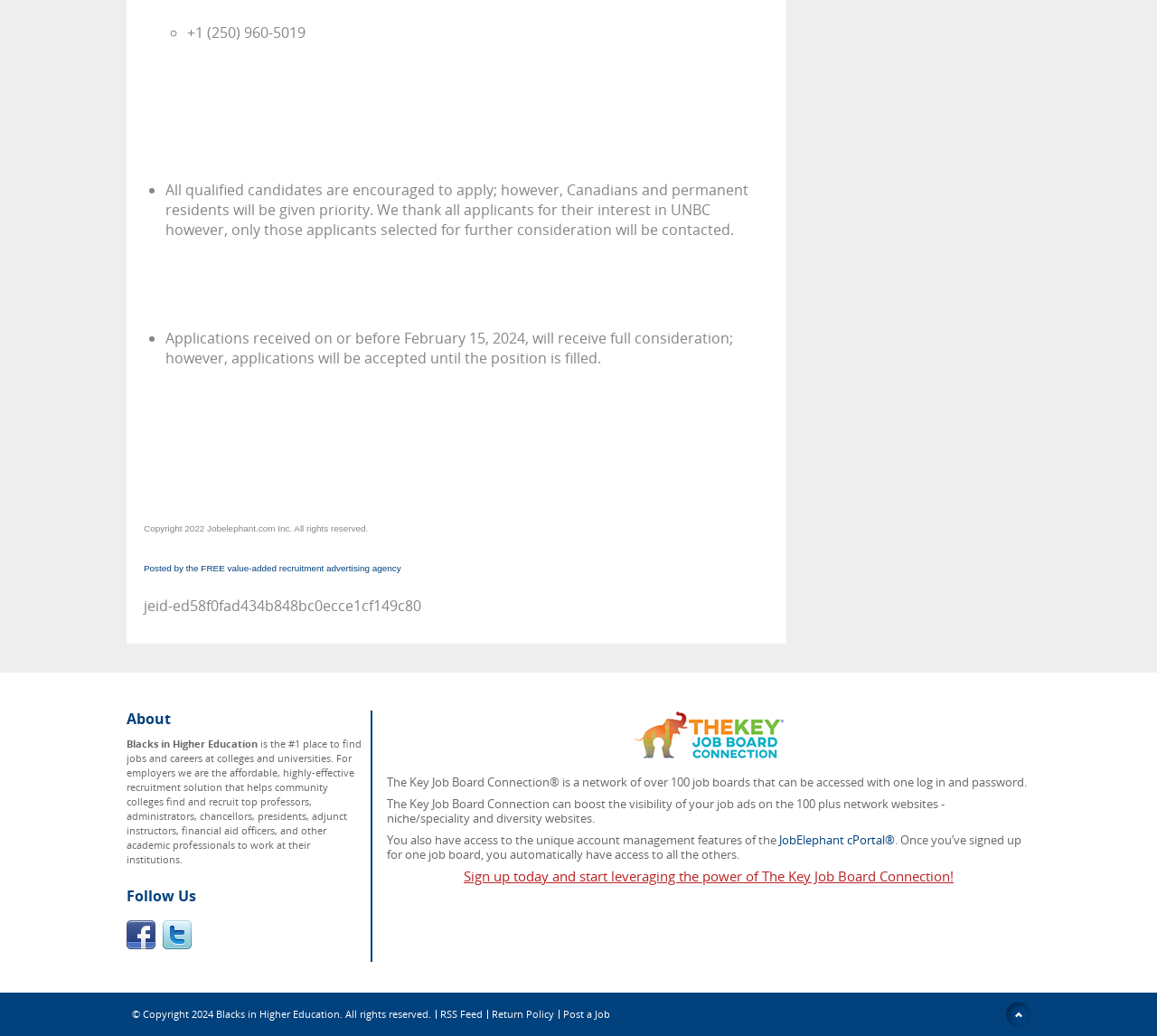What is the copyright year?
Please provide a single word or phrase as the answer based on the screenshot.

2022